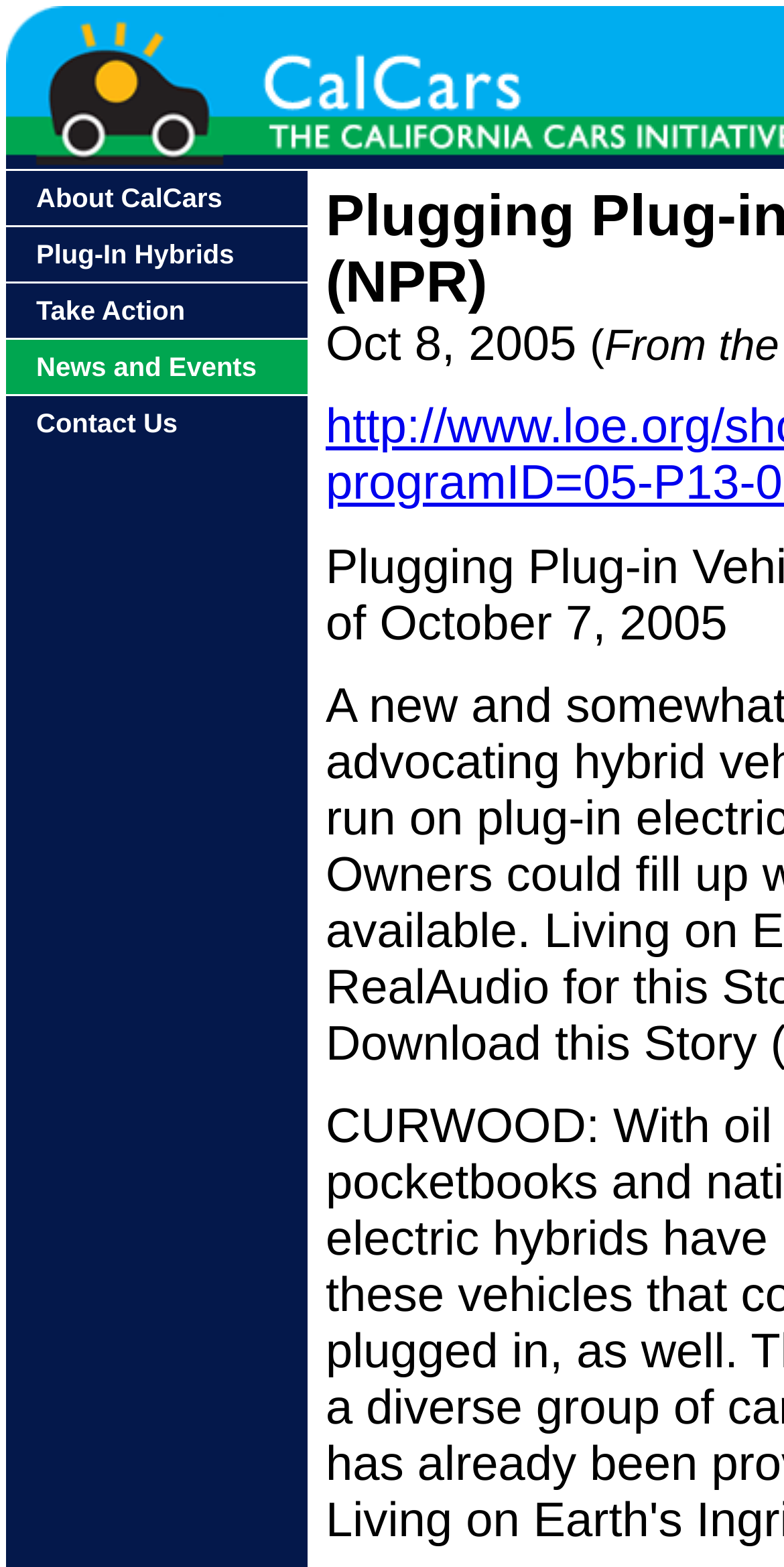How many links are there in the top section?
Based on the visual, give a brief answer using one word or a short phrase.

5